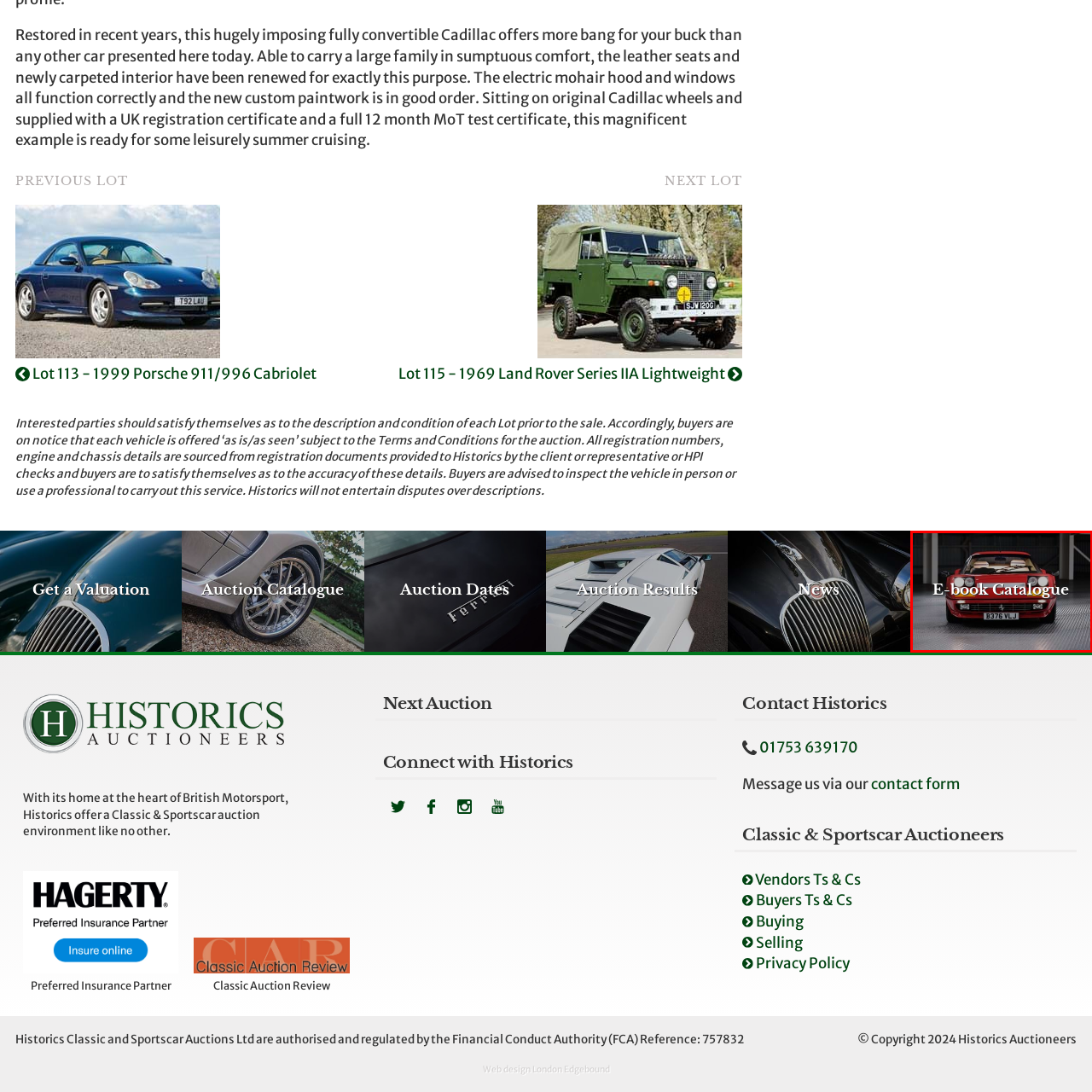Give a detailed description of the image area outlined by the red box.

The image showcases a striking red Ferrari, prominently displayed in a well-lit indoor setting that emphasizes its sleek design and classic allure. The car is positioned frontally, revealing its iconic shape and distinctive features, including the two prominent headlights and signature grille design. Overlaying the image is the text "E-book Catalogue," suggesting that this visual is part of a digital collection or auction listing related to classic cars. The background appears to have a polished floor, further enhancing the elegant presentation of this high-performance vehicle. This captivating imagery draws attention not only to the car itself but also to the broader context of automotive excellence and the exclusive nature of the offerings available in the catalogue.